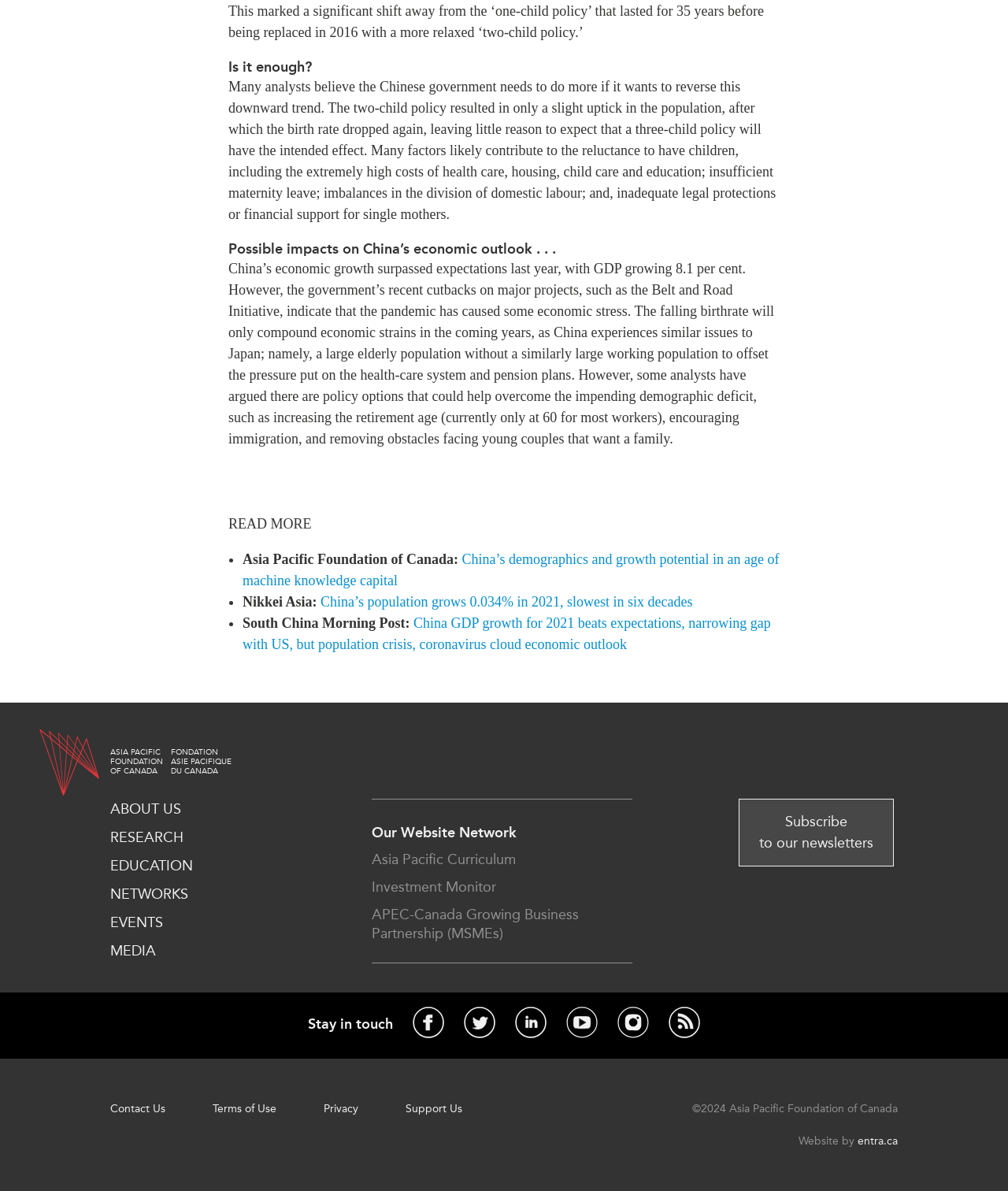Identify the bounding box of the HTML element described here: "In the News". Provide the coordinates as four float numbers between 0 and 1: [left, top, right, bottom].

[0.517, 0.011, 0.576, 0.025]